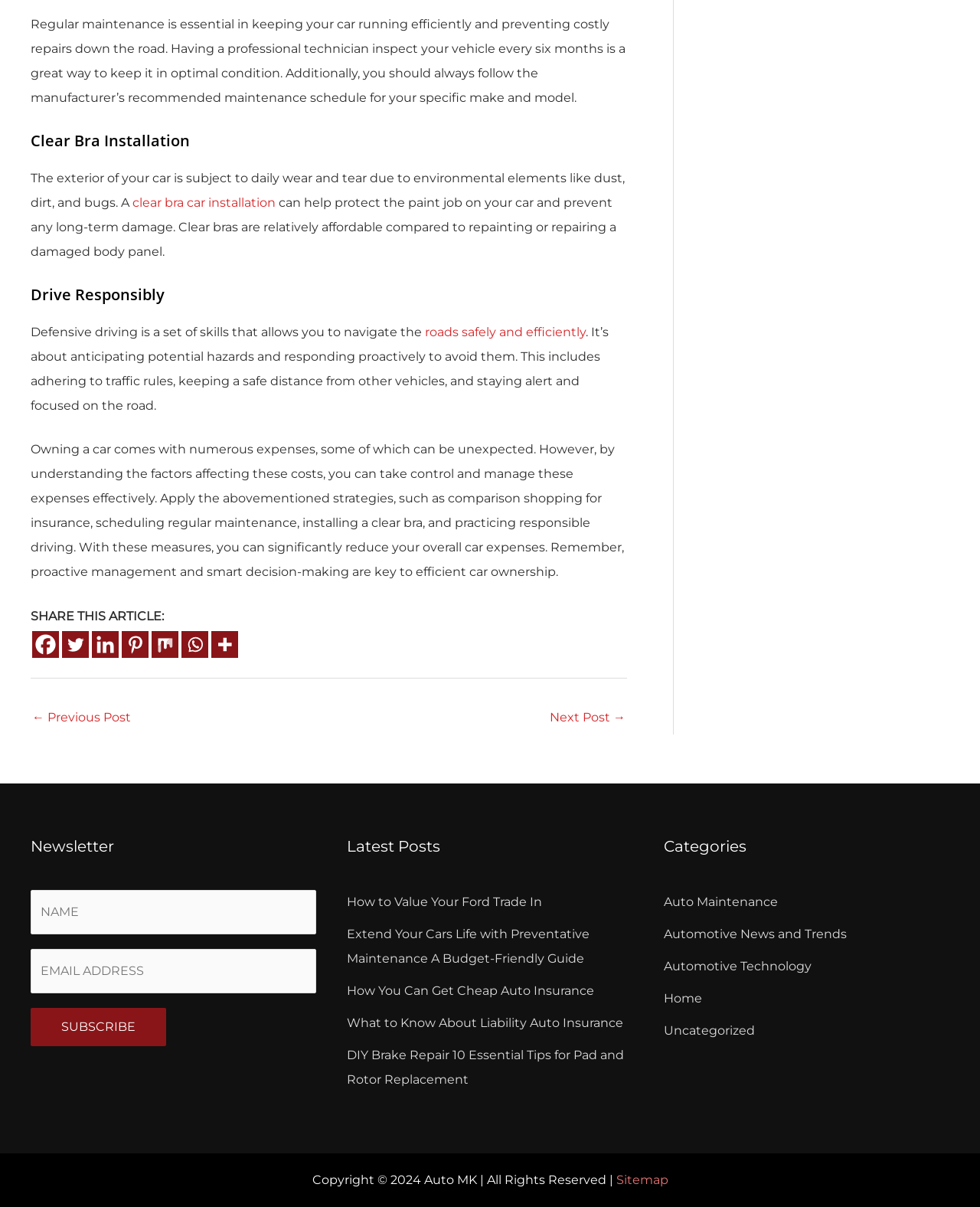Determine the bounding box coordinates for the clickable element required to fulfill the instruction: "Read the 'How to Value Your Ford Trade In' article by clicking the link". Provide the coordinates as four float numbers between 0 and 1, i.e., [left, top, right, bottom].

[0.354, 0.741, 0.553, 0.753]